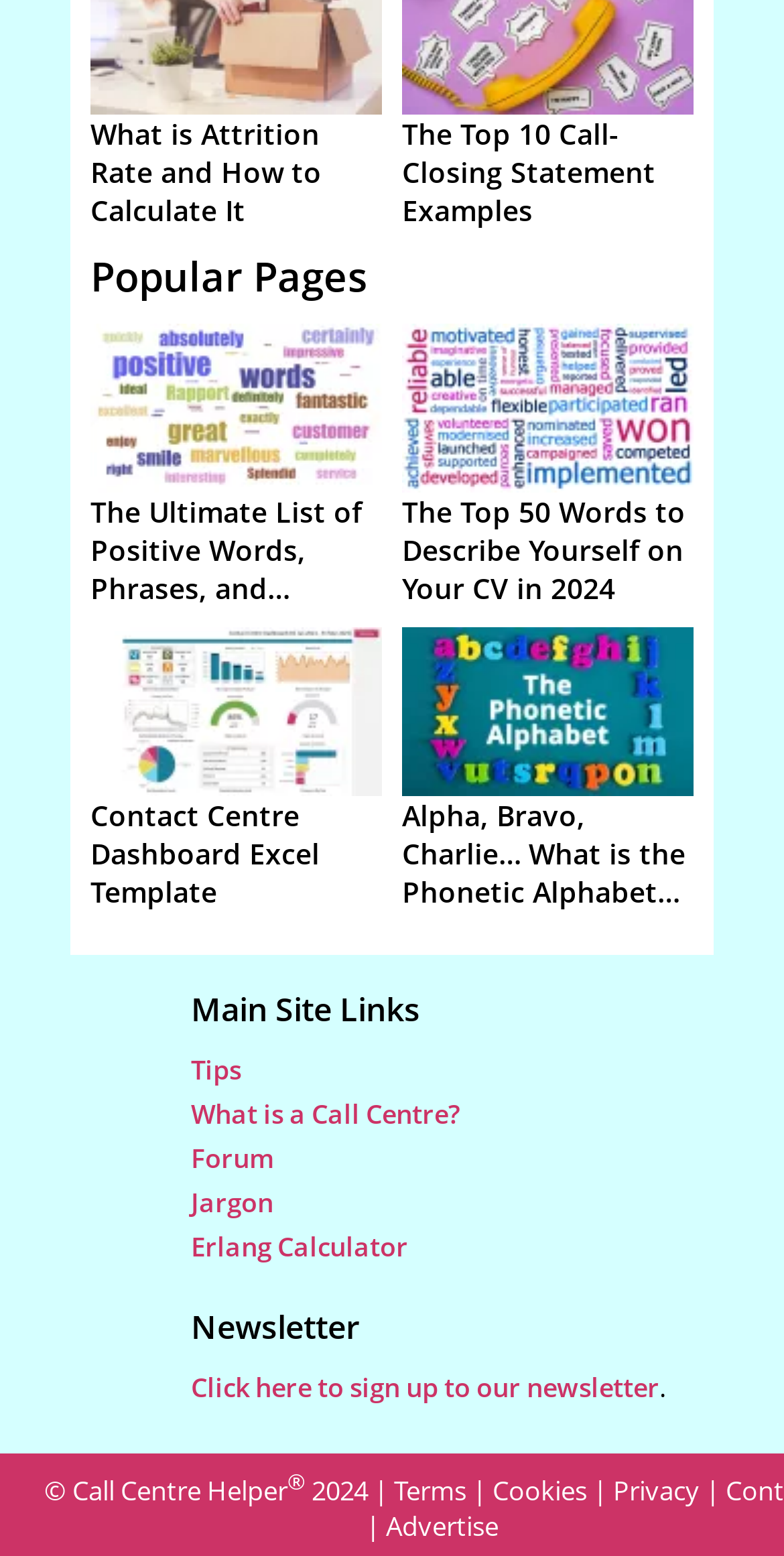How many links are in the 'Main Site Links' section?
Carefully examine the image and provide a detailed answer to the question.

The 'Main Site Links' section contains five links: 'Tips', 'What is a Call Centre?', 'Forum', 'Jargon', and 'Erlang Calculator'. These links are likely intended to provide users with quick access to related information or resources on the website.